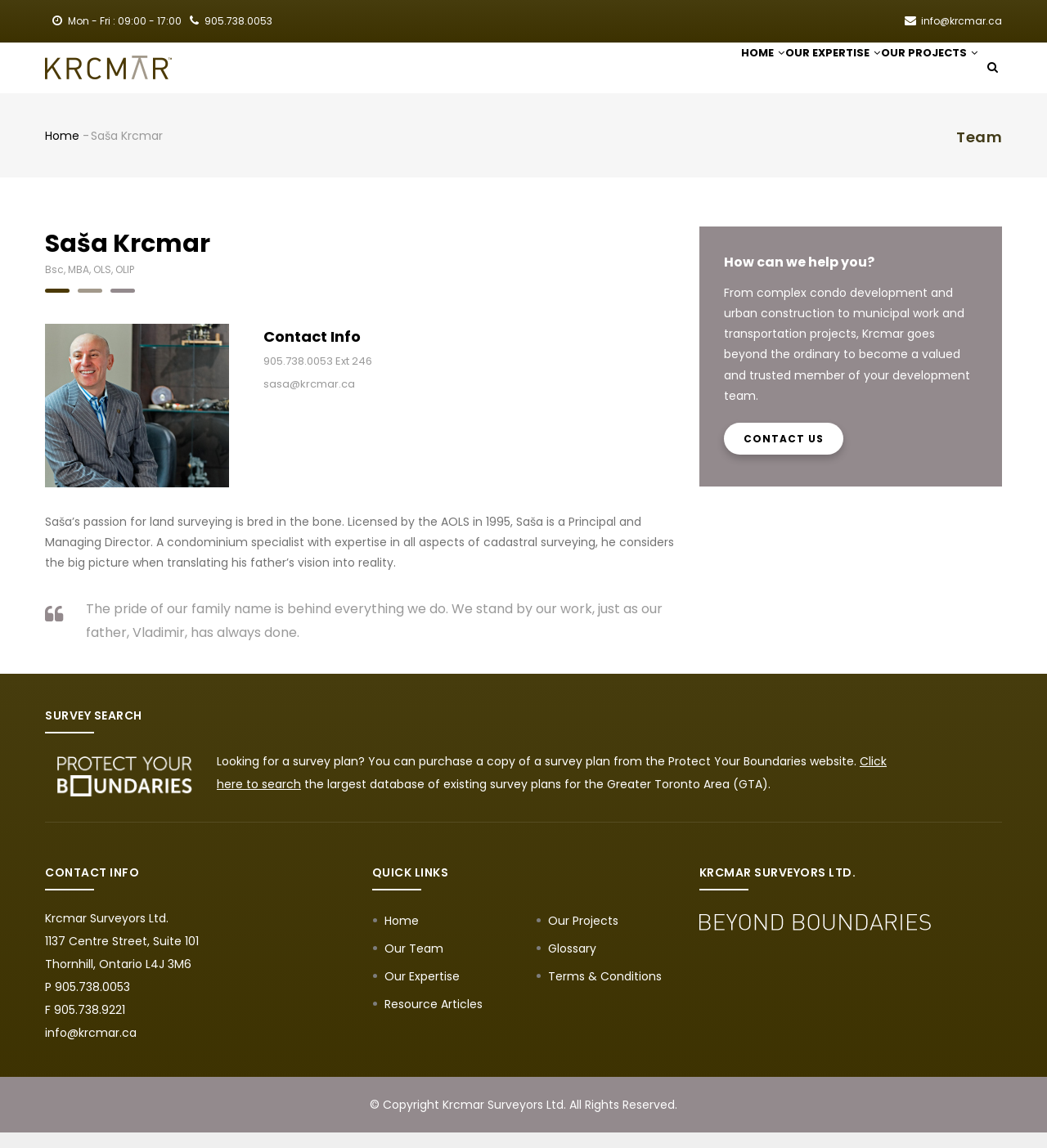Specify the bounding box coordinates of the element's region that should be clicked to achieve the following instruction: "Get in touch with Krcmar Surveyors Ltd.". The bounding box coordinates consist of four float numbers between 0 and 1, in the format [left, top, right, bottom].

[0.043, 0.866, 0.124, 0.88]